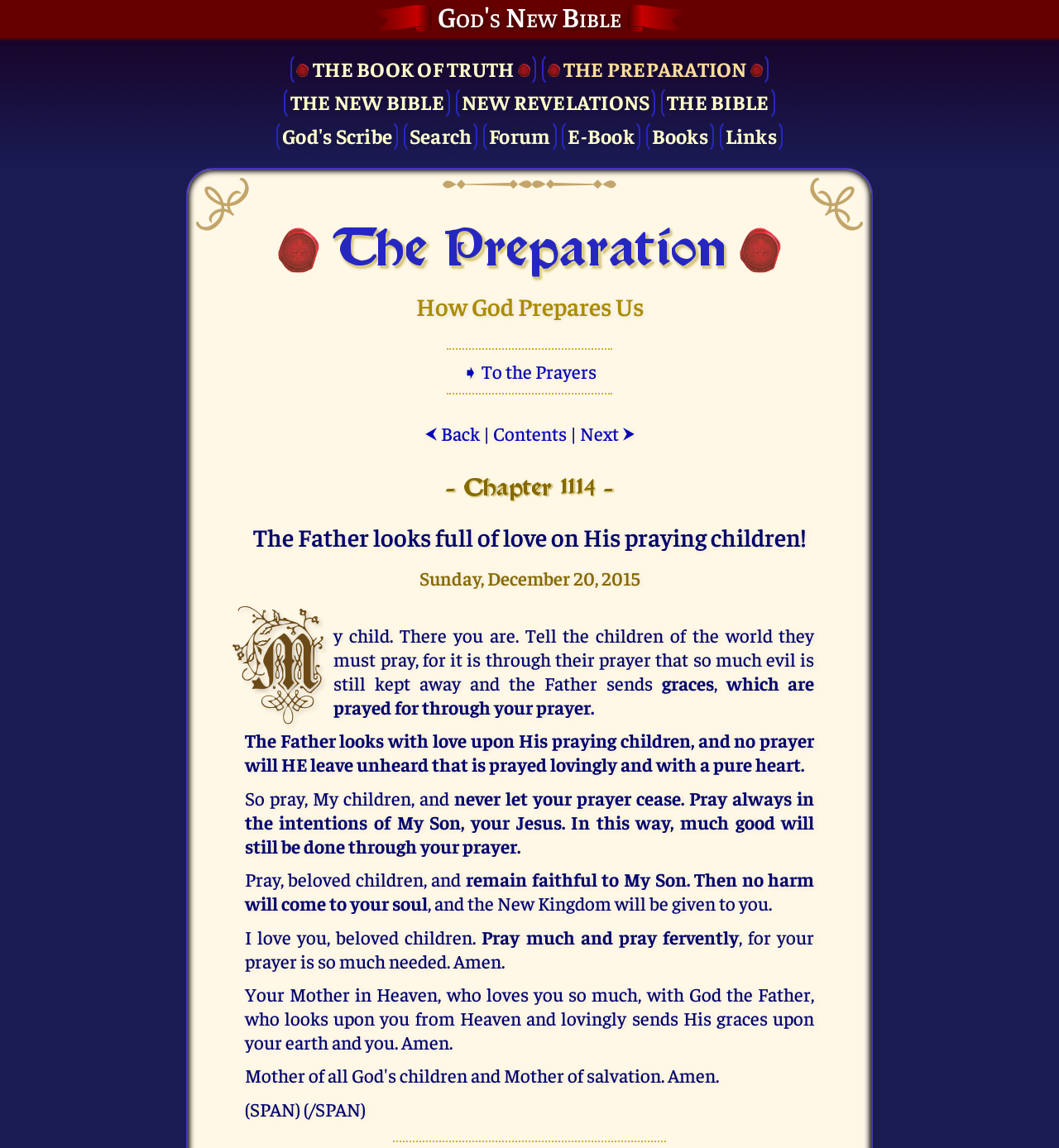What is the title of the chapter?
Look at the screenshot and give a one-word or phrase answer.

Chapter 1114